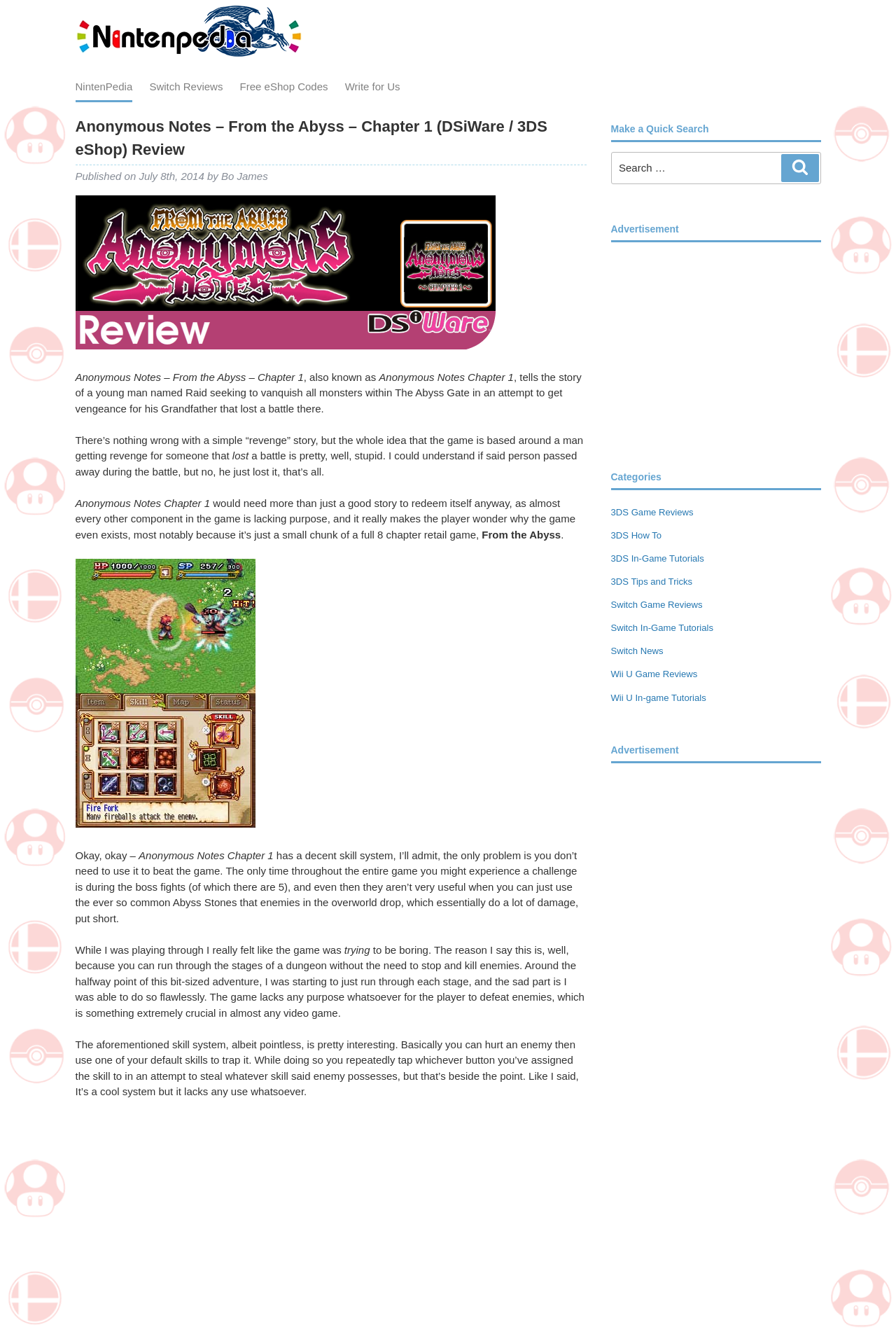Determine the main heading of the webpage and generate its text.

Anonymous Notes – From the Abyss – Chapter 1 (DSiWare / 3DS eShop) Review